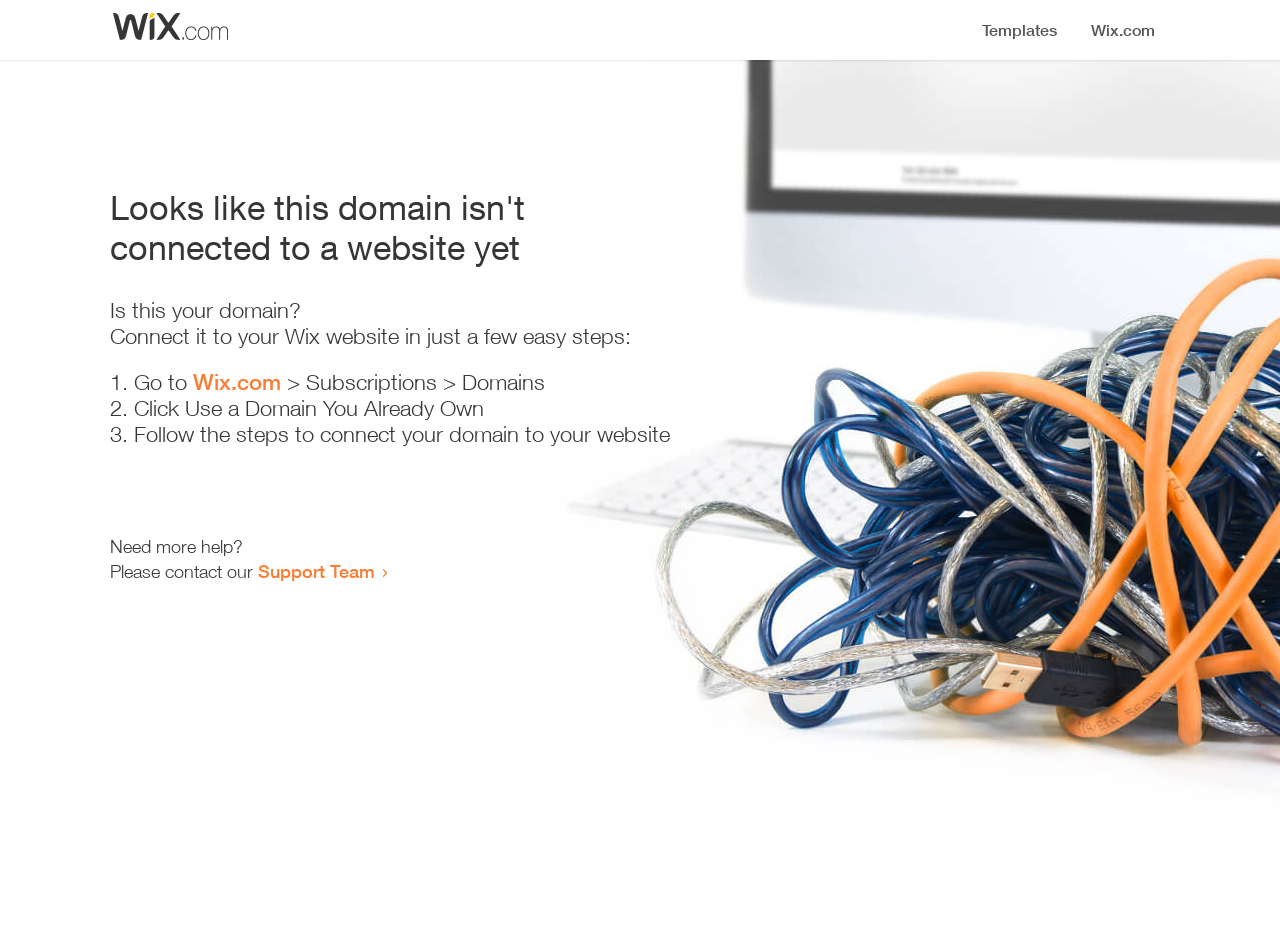What should the user do if they need more help?
Answer the question with a single word or phrase by looking at the picture.

Contact Support Team